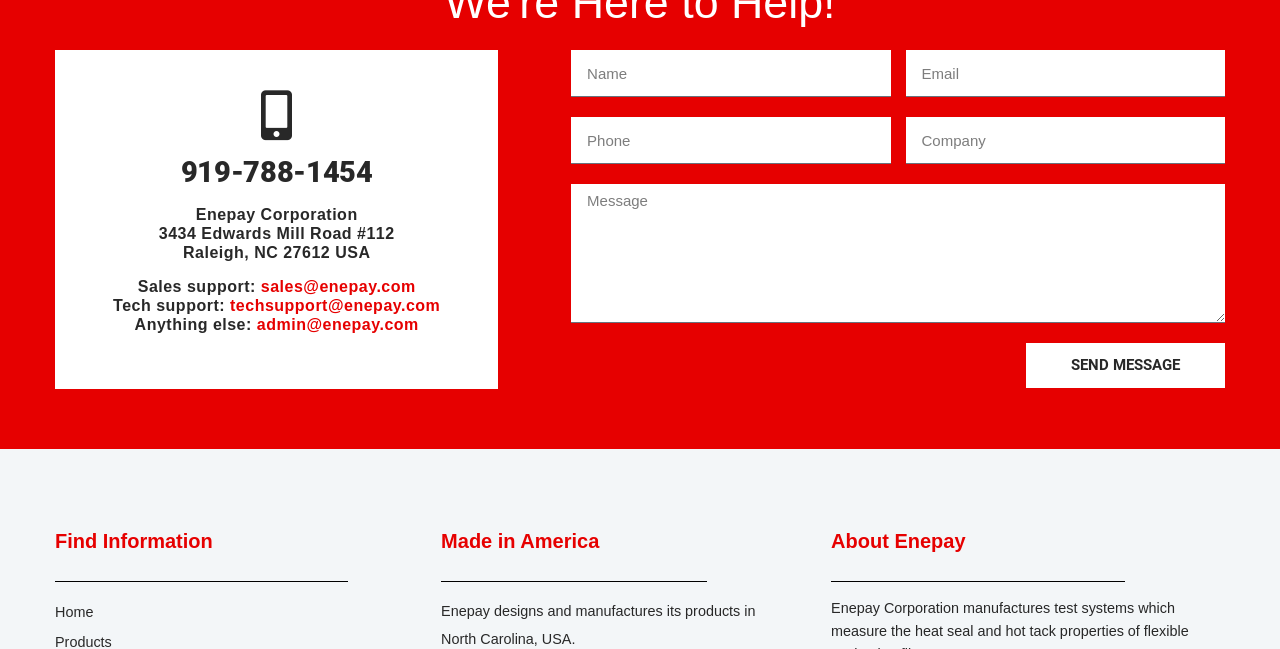Where is Enepay located?
Analyze the image and provide a thorough answer to the question.

The location of Enepay can be found in the top section of the webpage, where it is written as 'Raleigh, NC 27612 USA' in a static text element.